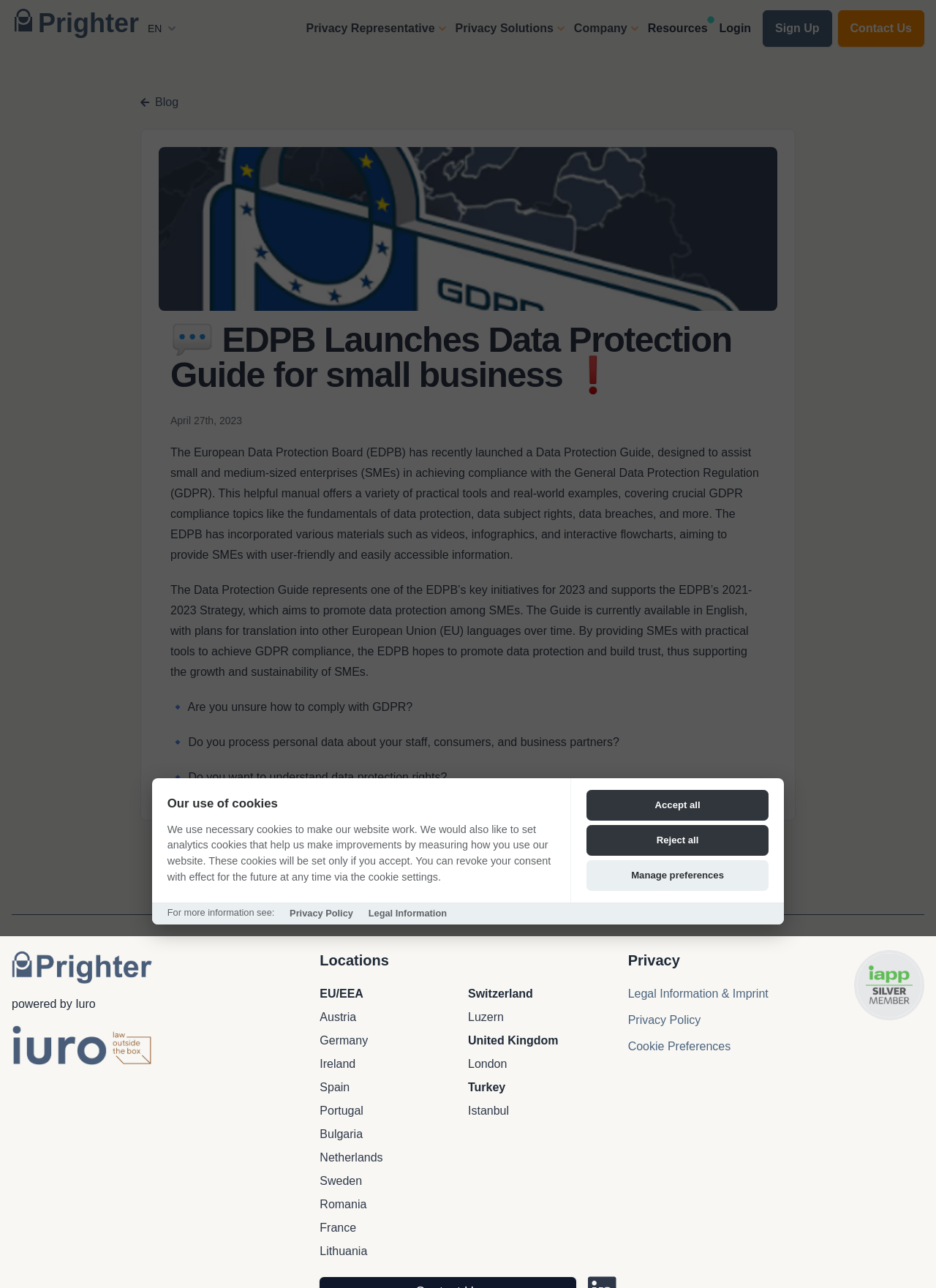Please specify the coordinates of the bounding box for the element that should be clicked to carry out this instruction: "Read the blog". The coordinates must be four float numbers between 0 and 1, formatted as [left, top, right, bottom].

[0.15, 0.073, 0.85, 0.086]